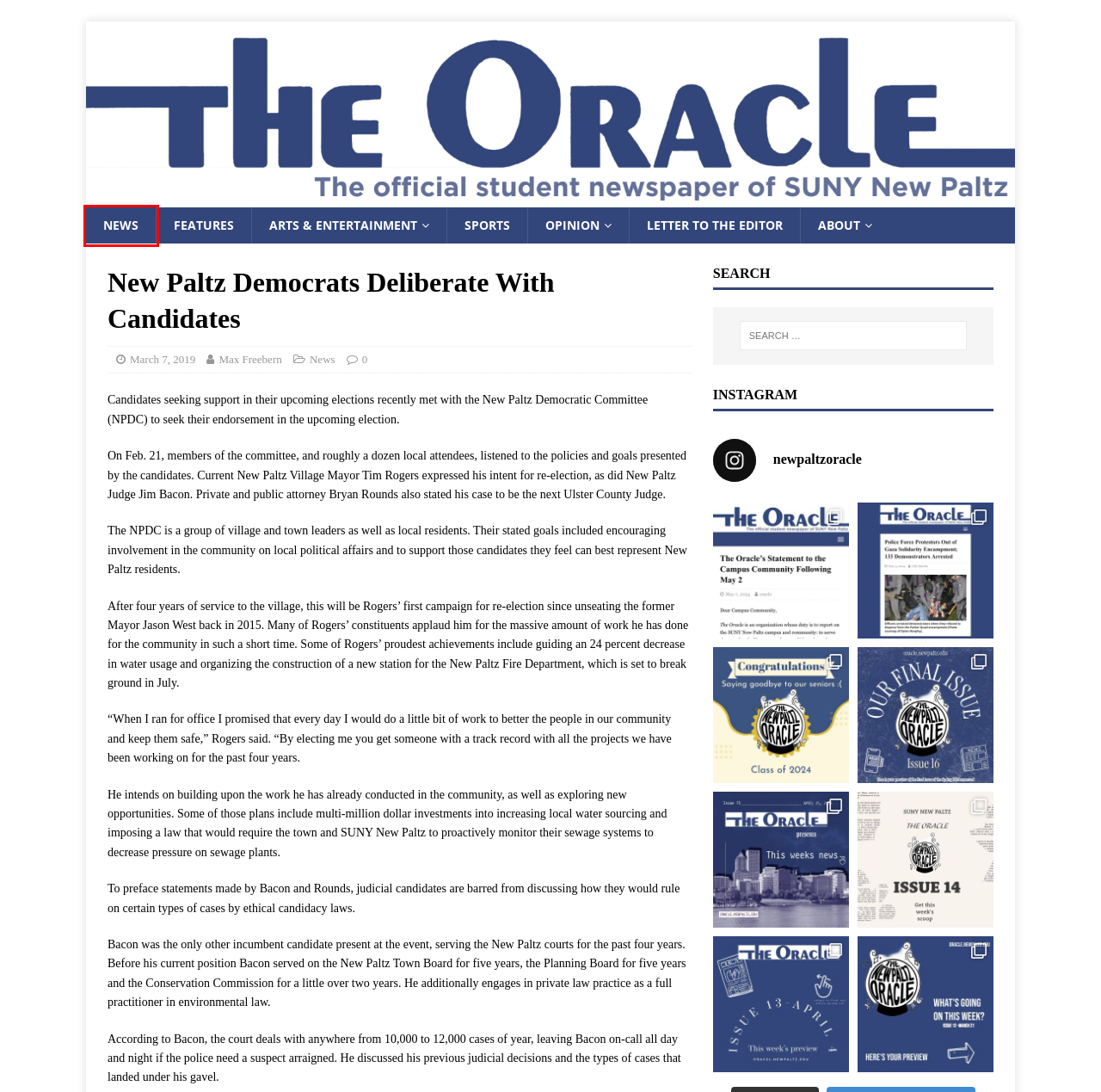You are presented with a screenshot of a webpage with a red bounding box. Select the webpage description that most closely matches the new webpage after clicking the element inside the red bounding box. The options are:
A. A&E Archives - The New Paltz Oracle
B. March 2019 - The New Paltz Oracle
C. Opinion Archives - The New Paltz Oracle
D. About - The New Paltz Oracle
E. Features Archives - The New Paltz Oracle
F. Letter to the Editor Archives - The New Paltz Oracle
G. News Archives - The New Paltz Oracle
H. Sports Archives - The New Paltz Oracle

G